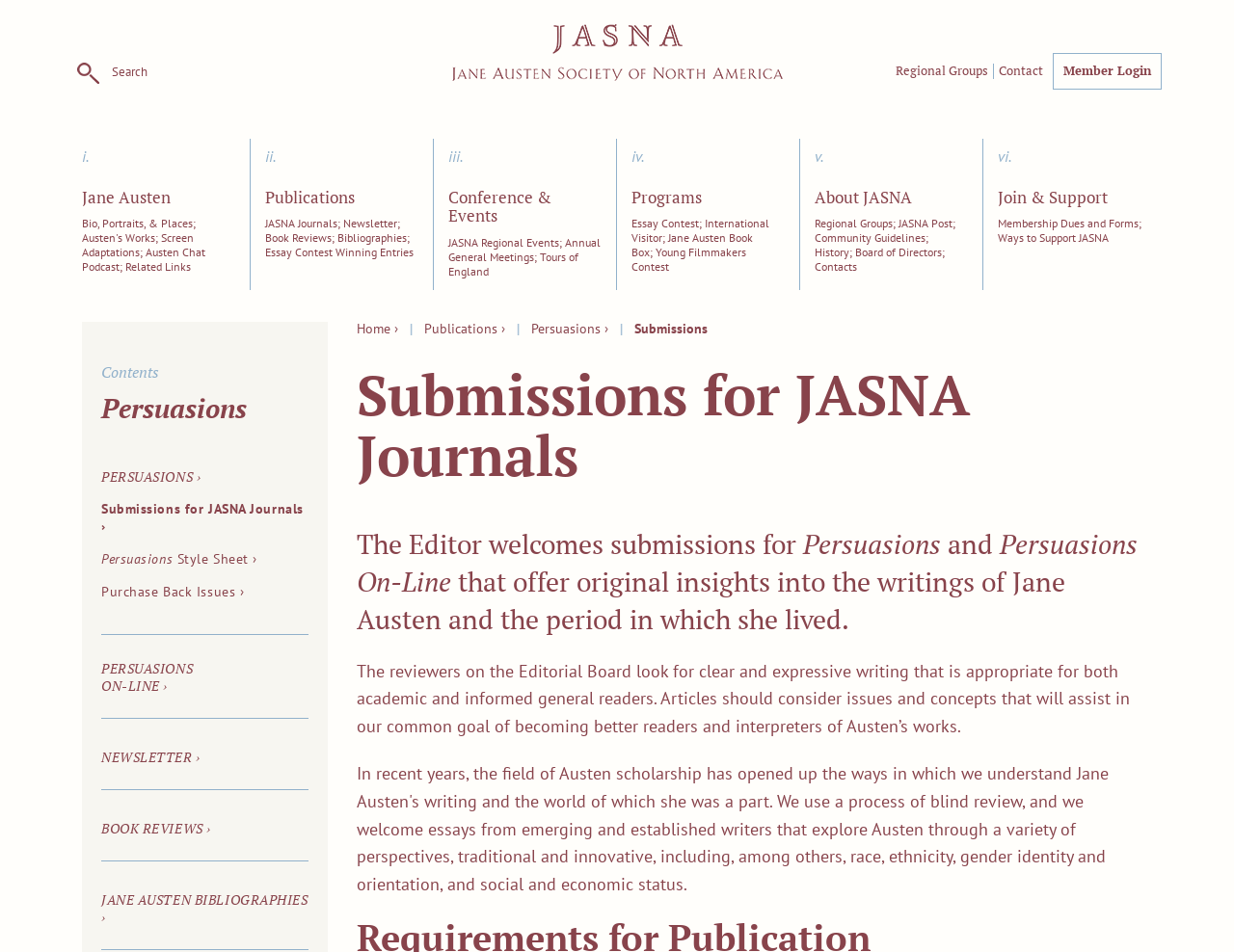Determine the main headline from the webpage and extract its text.

Submissions for JASNA Journals